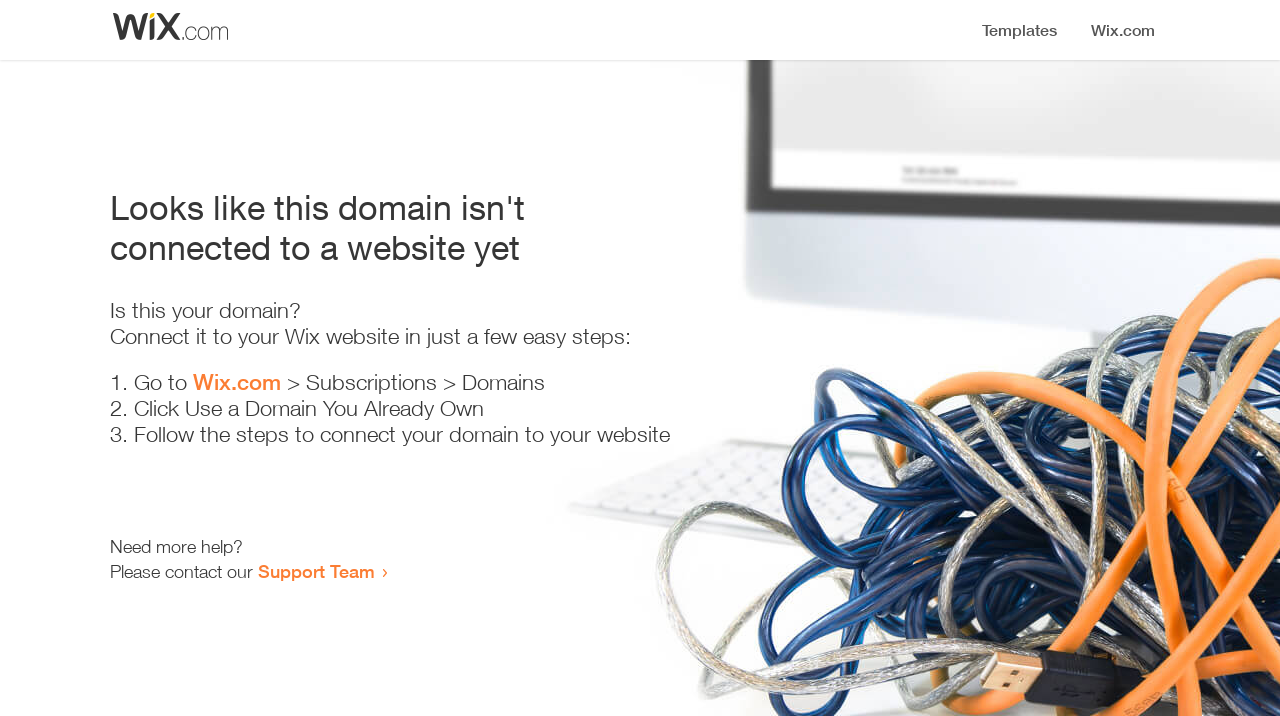Based on what you see in the screenshot, provide a thorough answer to this question: What is the purpose of this webpage?

The webpage provides a guide on how to connect a domain to a website, indicating that its purpose is to assist users in connecting their domains to their websites.